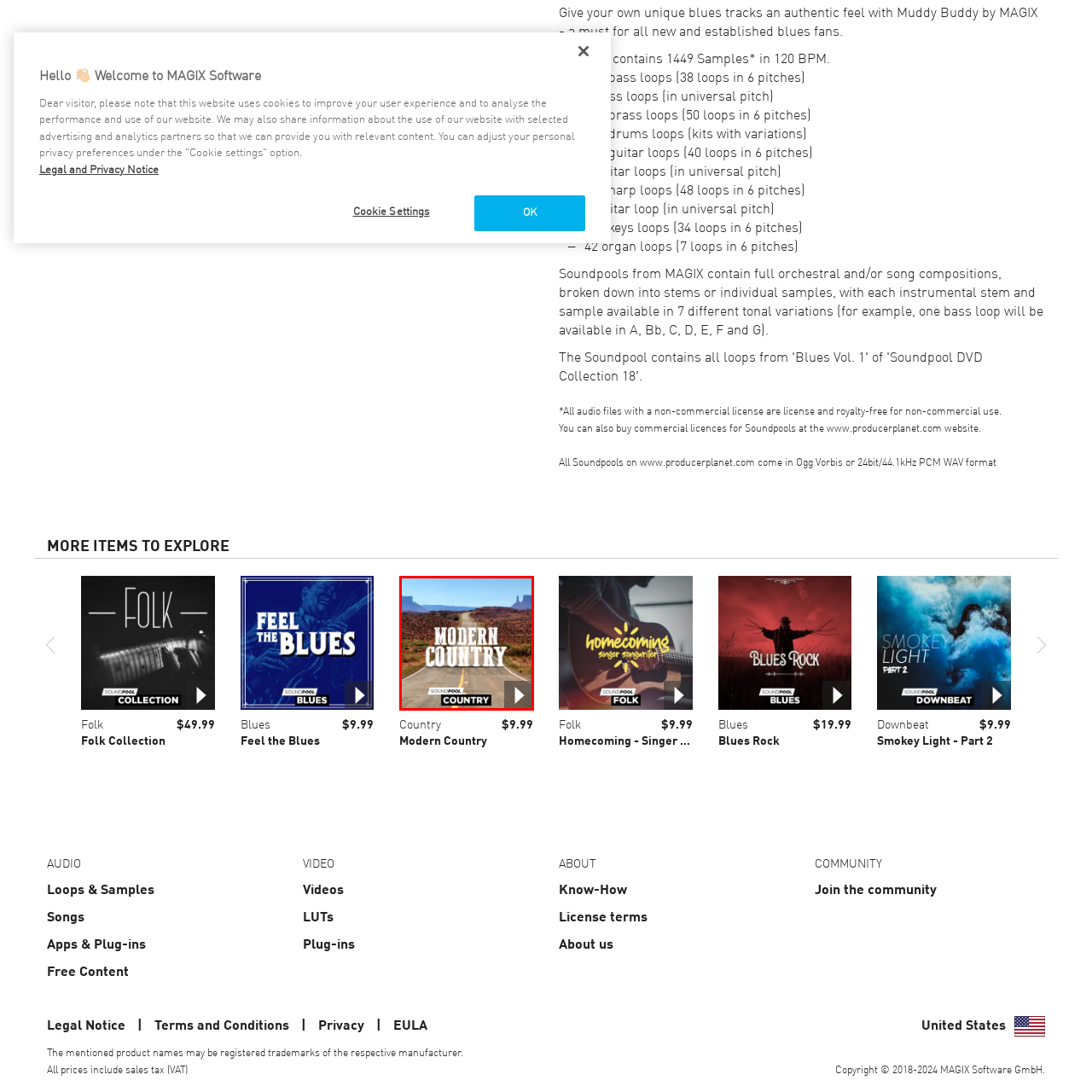View the section of the image outlined in red, What is the purpose of the play button? Provide your response in a single word or brief phrase.

To listen or explore